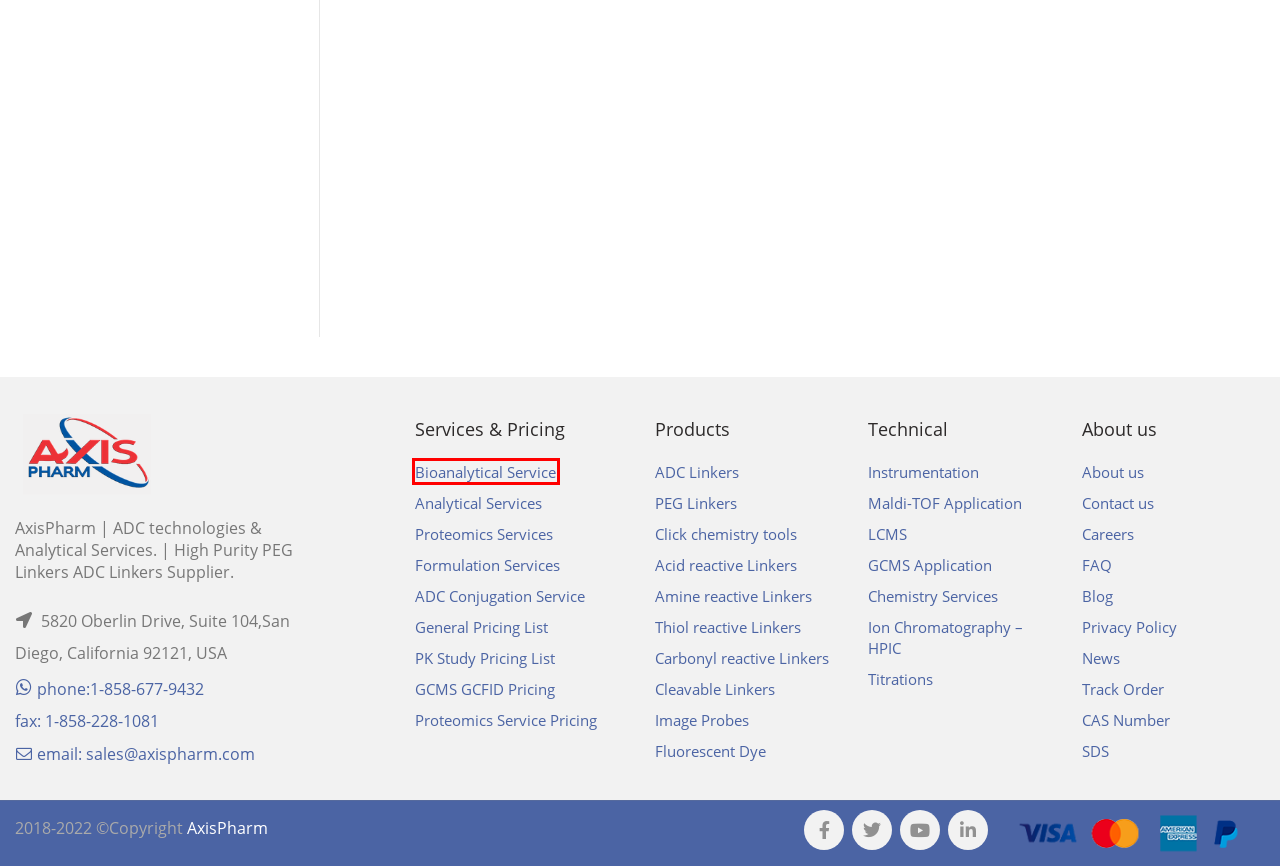You are provided a screenshot of a webpage featuring a red bounding box around a UI element. Choose the webpage description that most accurately represents the new webpage after clicking the element within the red bounding box. Here are the candidates:
A. Bioanalytical Services, GLP Non-GLP Bioanalysis In Drug Discovery And Development | Axispharm Lab
B. AxisPharm | Comprehensive Analytical and Chemistry Solution
C. m-PEG36-amine, CAS 32130-27-1 | AxisPharm
D. m-PEG8-amine, CAS 869718-81-0 | AxisPharm
E. Proteomics Cost, Protein Mass Spectrometry Test Cost | AxisPharm
F. CAS Number Search List | AxisPharm
G. Careers | AxisPharm
H. m-PEG3-amine, CAS 74654-07-2 | AxisPharm

A